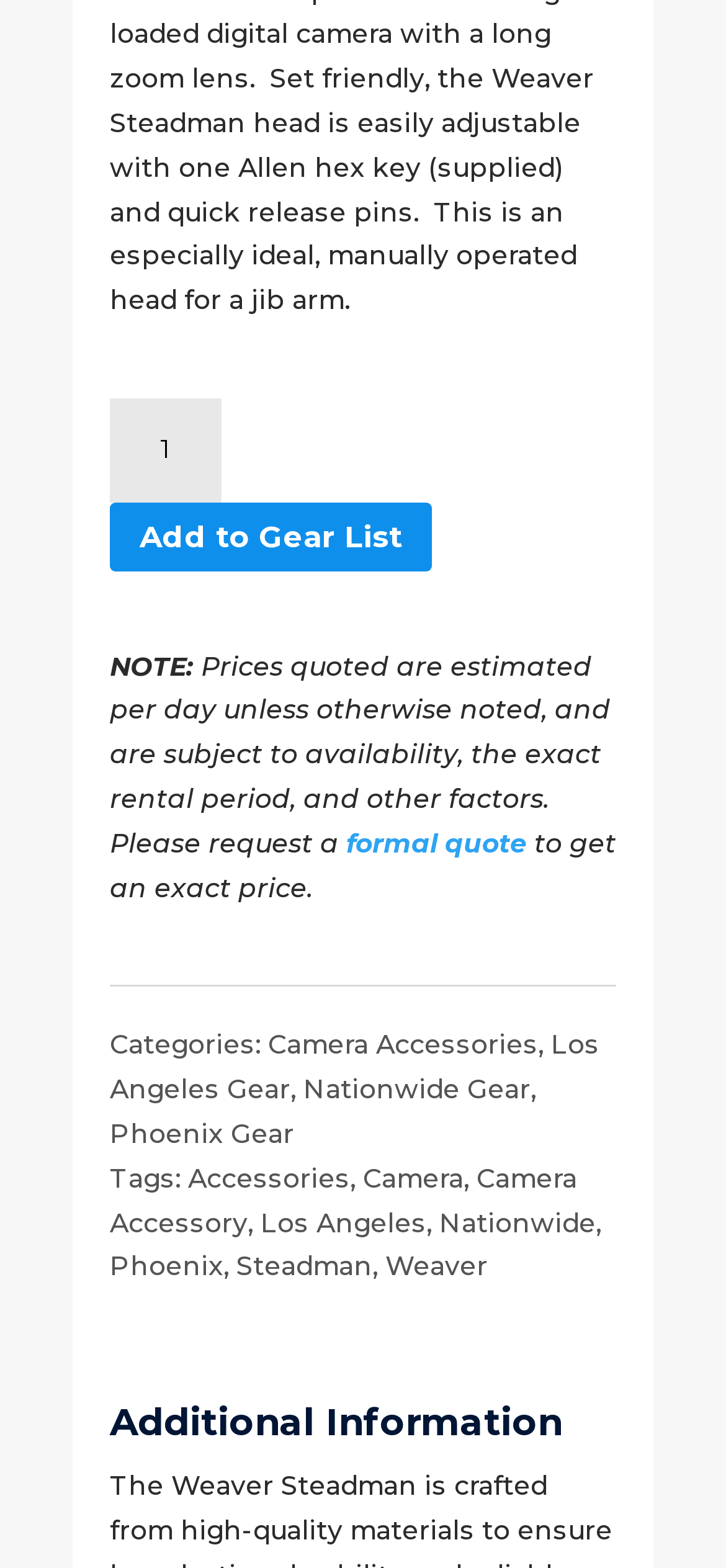Determine the bounding box coordinates of the UI element that matches the following description: "Los Angeles Gear". The coordinates should be four float numbers between 0 and 1 in the format [left, top, right, bottom].

[0.151, 0.656, 0.826, 0.705]